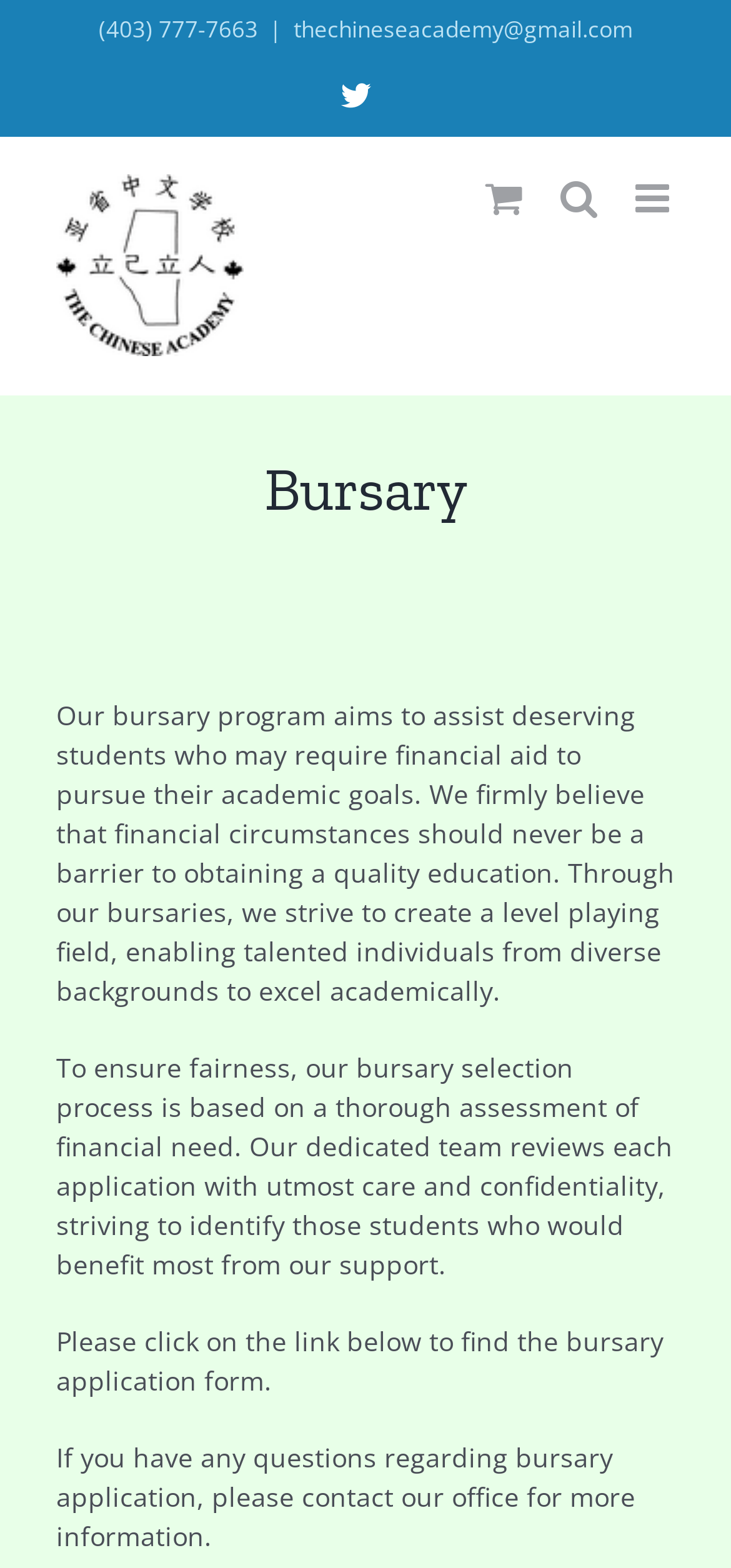How does The Chinese Academy ensure fairness in their bursary selection process?
Please analyze the image and answer the question with as much detail as possible.

I read the second paragraph of the webpage, which explains the bursary selection process. It states that the dedicated team reviews each application with utmost care and confidentiality, striving to identify those students who would benefit most from their support, ensuring fairness through a thorough assessment of financial need.